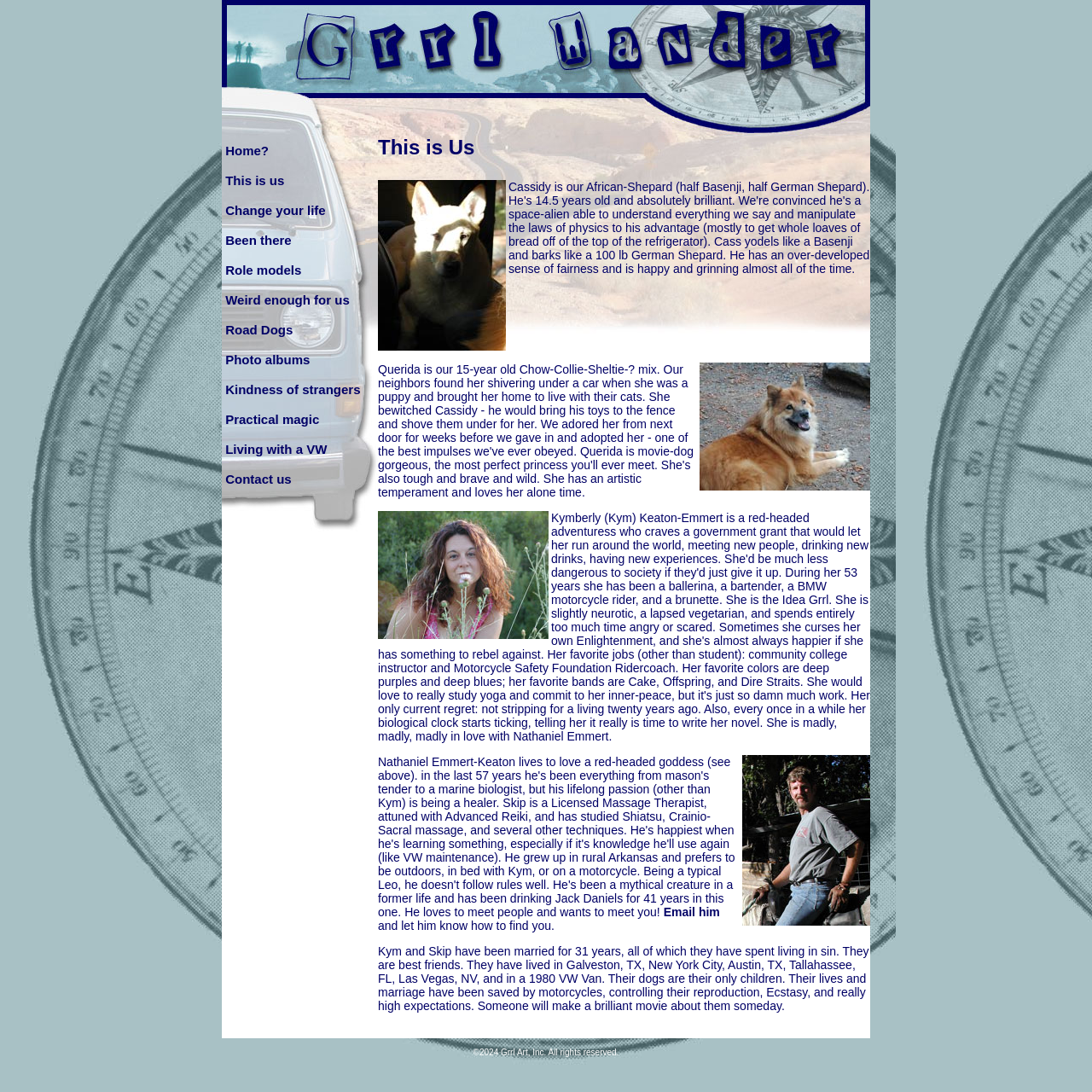Answer the question with a single word or phrase: 
How many images are on this webpage?

5